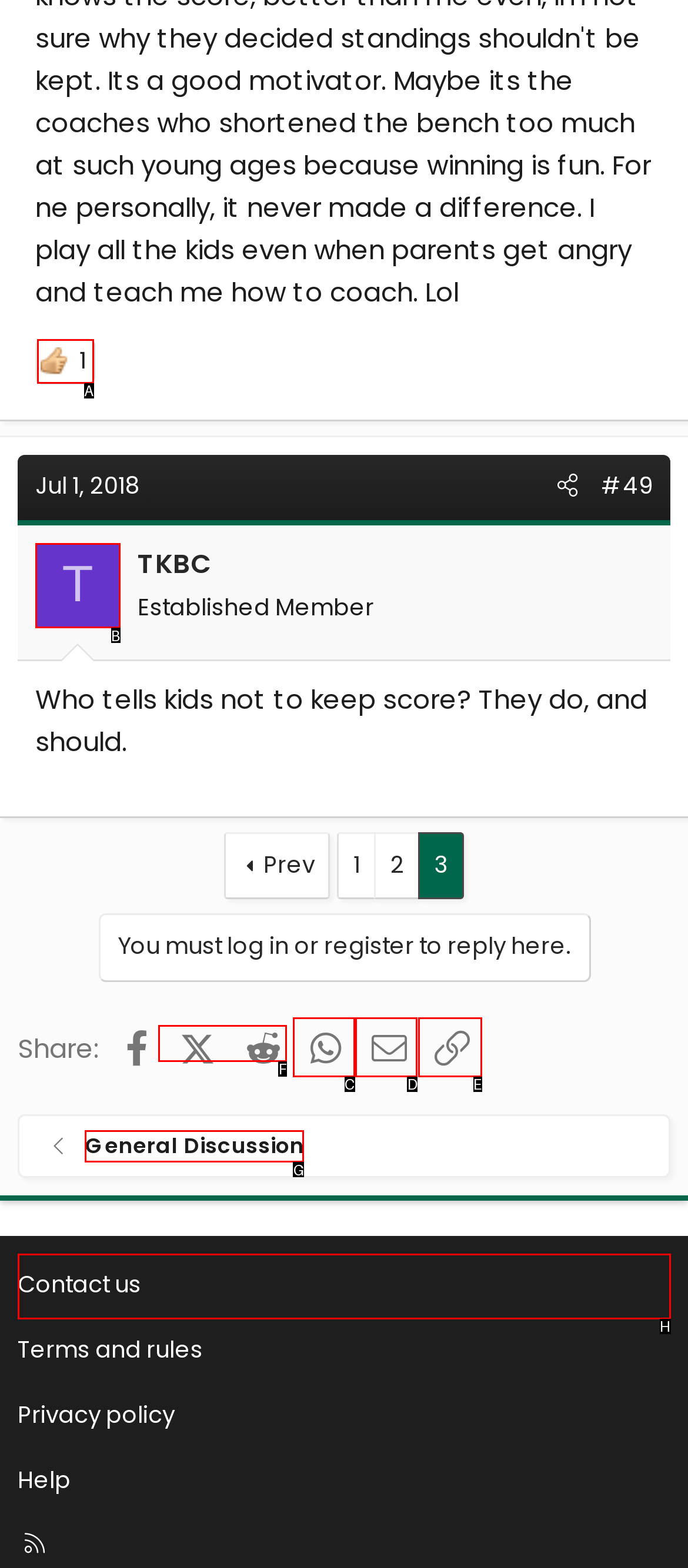Point out which HTML element you should click to fulfill the task: Share on Facebook.
Provide the option's letter from the given choices.

F